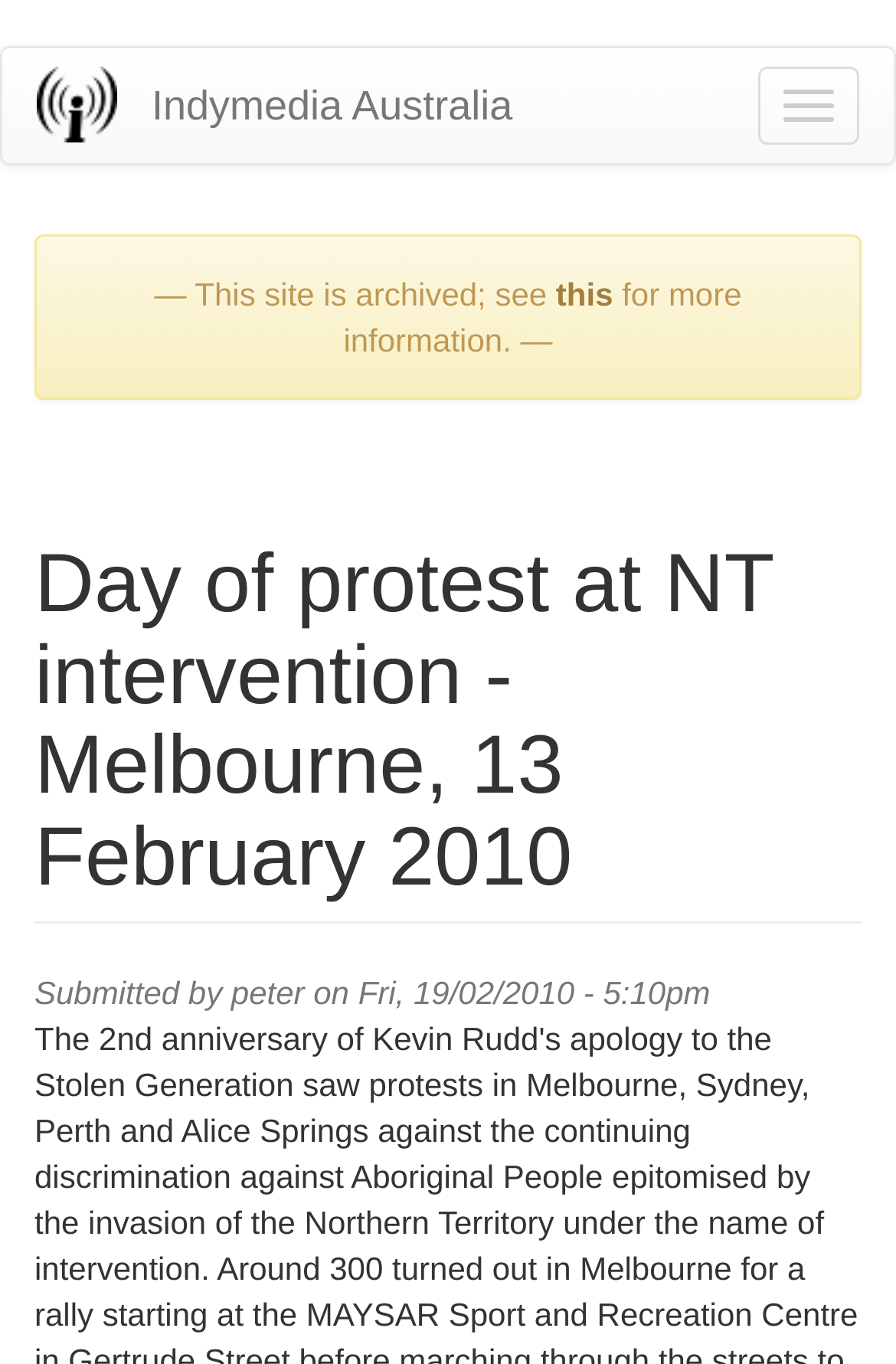What is the site status?
Based on the screenshot, provide your answer in one word or phrase.

archived